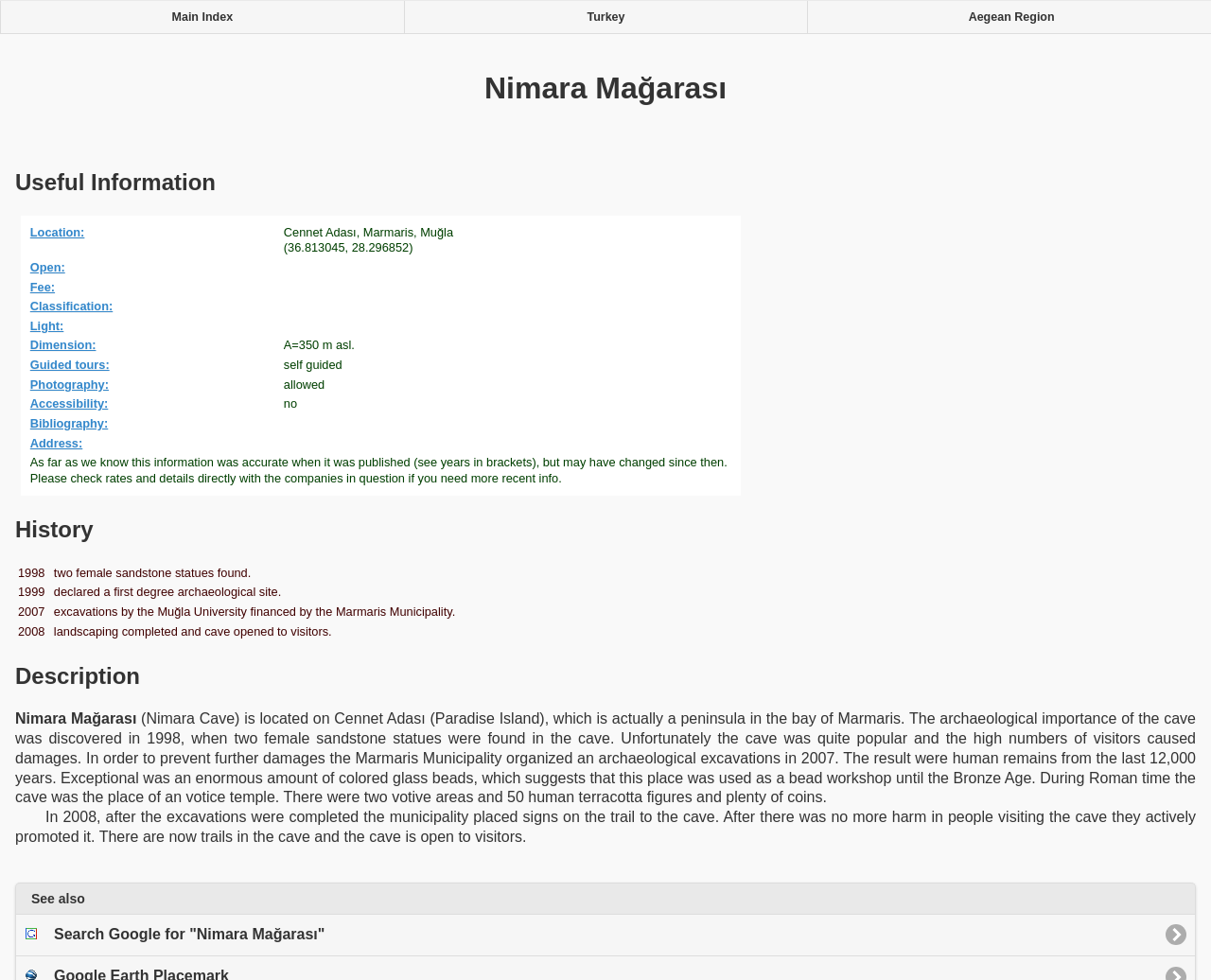Can you look at the image and give a comprehensive answer to the question:
Is photography allowed in the cave?

According to the 'Useful Information' section, under 'Photography:', it is mentioned that photography is allowed in the cave.